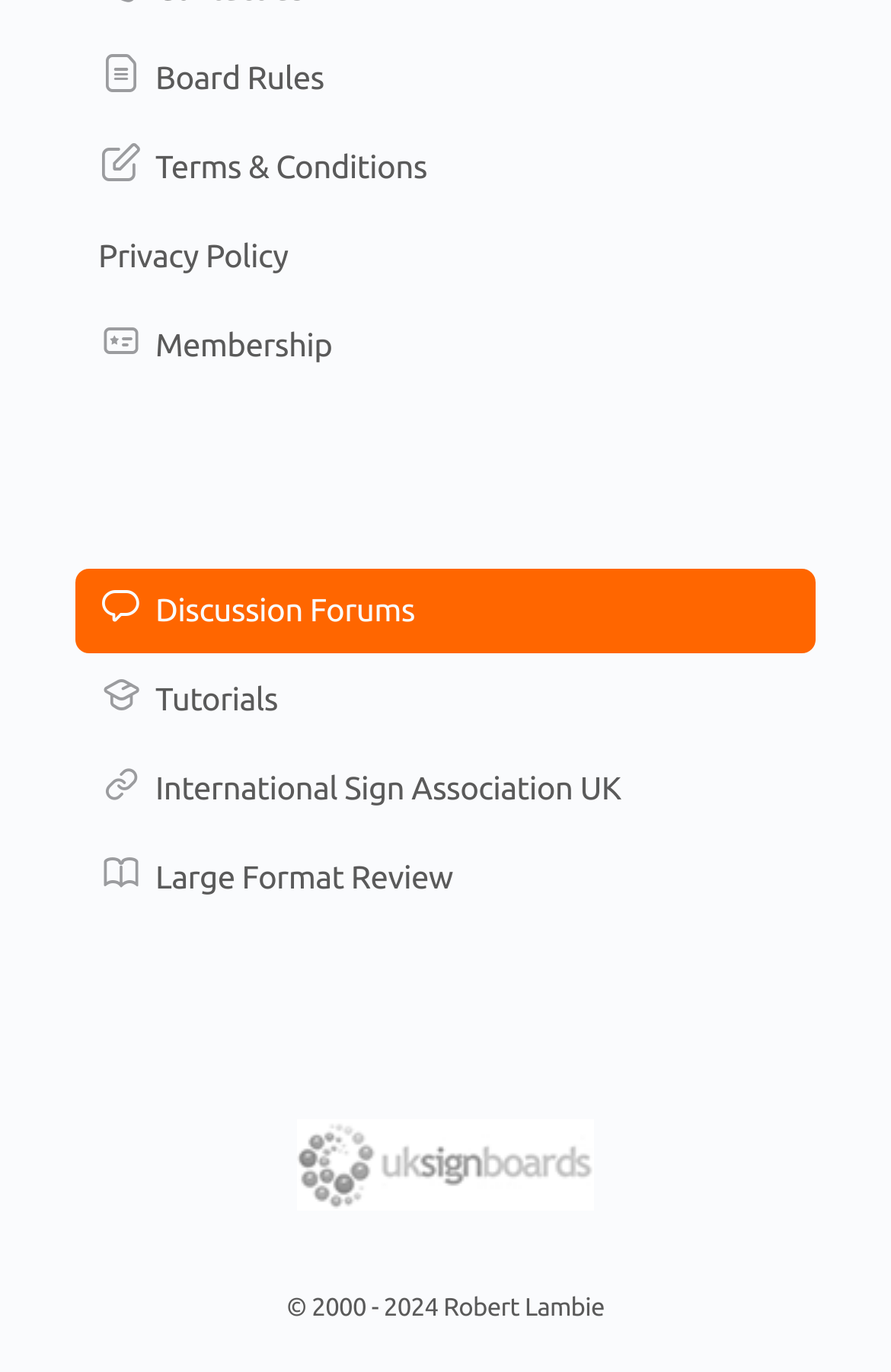Find the bounding box of the UI element described as follows: "Terms & Conditions".

[0.085, 0.091, 0.915, 0.152]